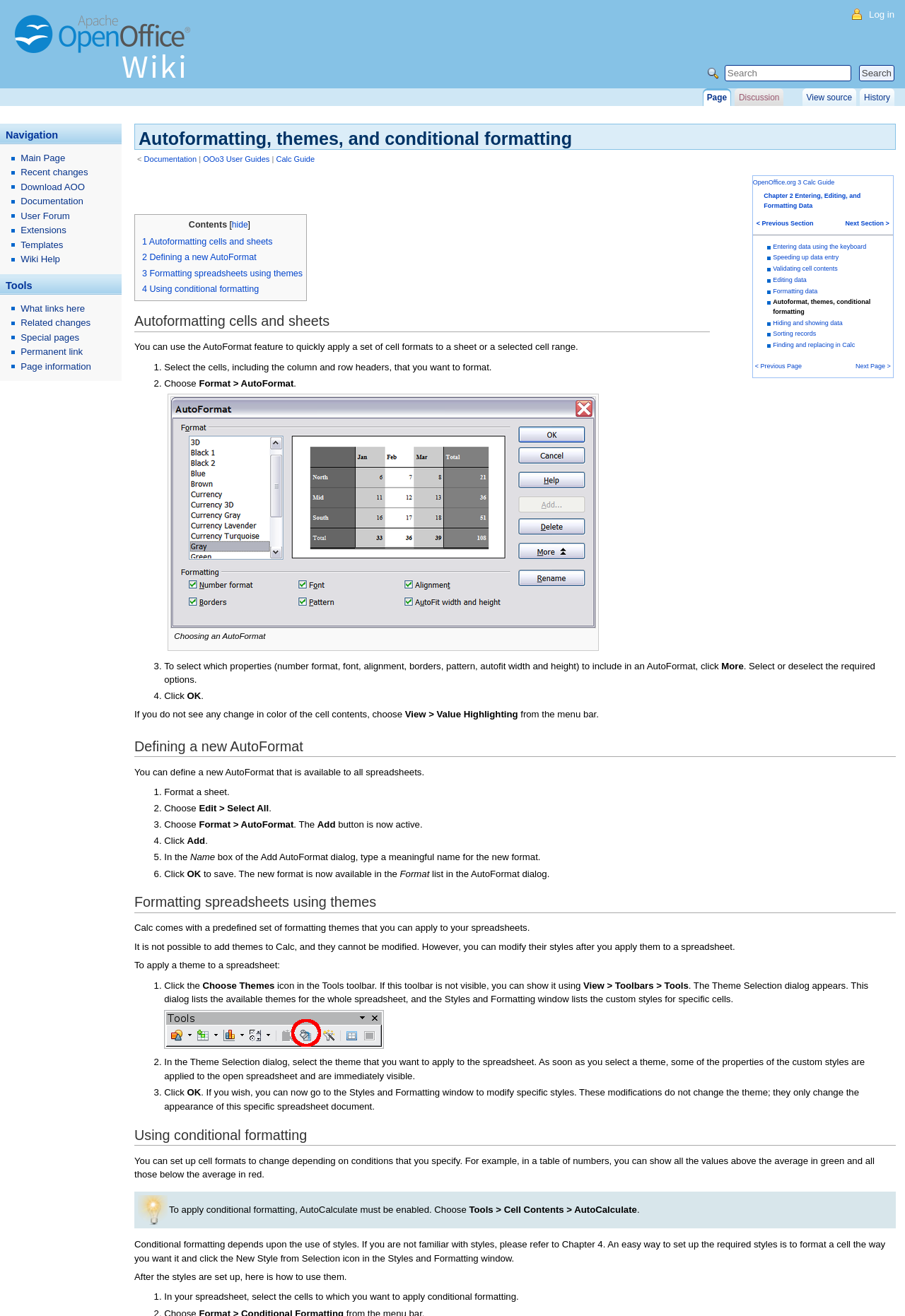Can you give a detailed response to the following question using the information from the image? Why might you not see any change in color of the cell contents?

If you do not see any change in color of the cell contents after applying an AutoFormat, it might be because Value Highlighting is turned off, and you need to choose View > Value Highlighting from the menu bar to enable it, as mentioned in the webpage content.